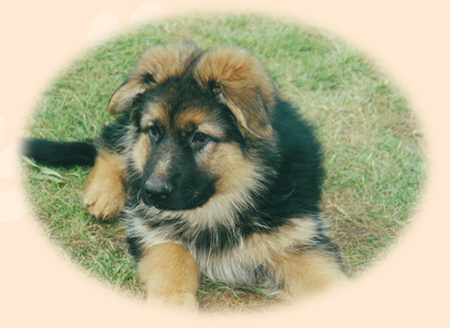Provide a comprehensive description of the image.

A fluffy German Shepherd puppy lounges on grassy ground, exuding an adorable charm. With its beautiful tri-color coat featuring rich shades of black and tan, the puppy's expressive face and large, inquisitive eyes convey a sense of playfulness and curiosity. This image encapsulates the essence of the German Shepherd breed, known for their intelligence and loyalty. The soft-focus background enhances the puppy's allure, making it a poignant reminder of the importance of caring for and protecting animals from abuse. The accompanying text emphasizes the need for awareness about animal welfare, encouraging viewers to report any neglect or abuse of German Shepherds and other pets.